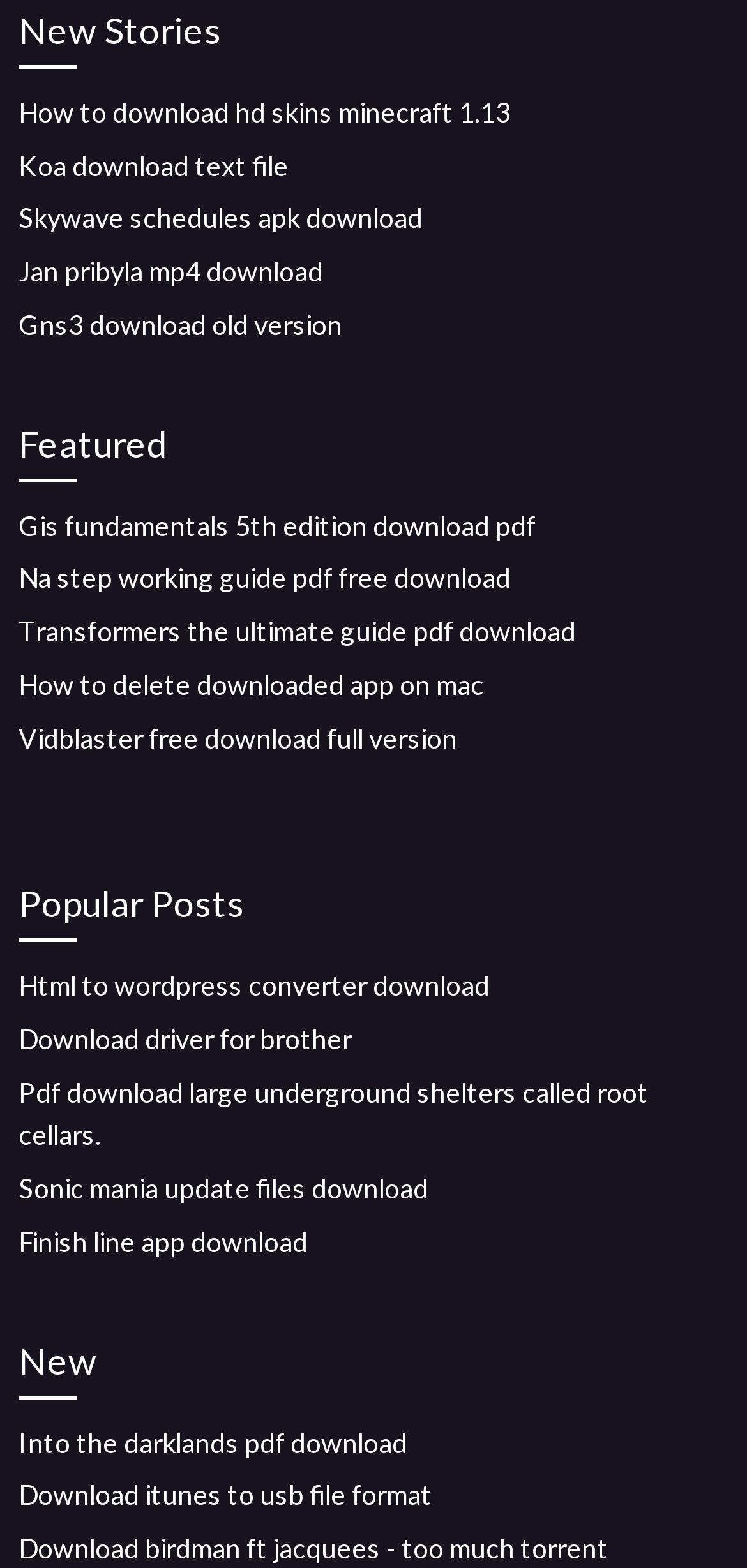Extract the bounding box for the UI element that matches this description: "Sonic mania update files download".

[0.025, 0.747, 0.574, 0.768]